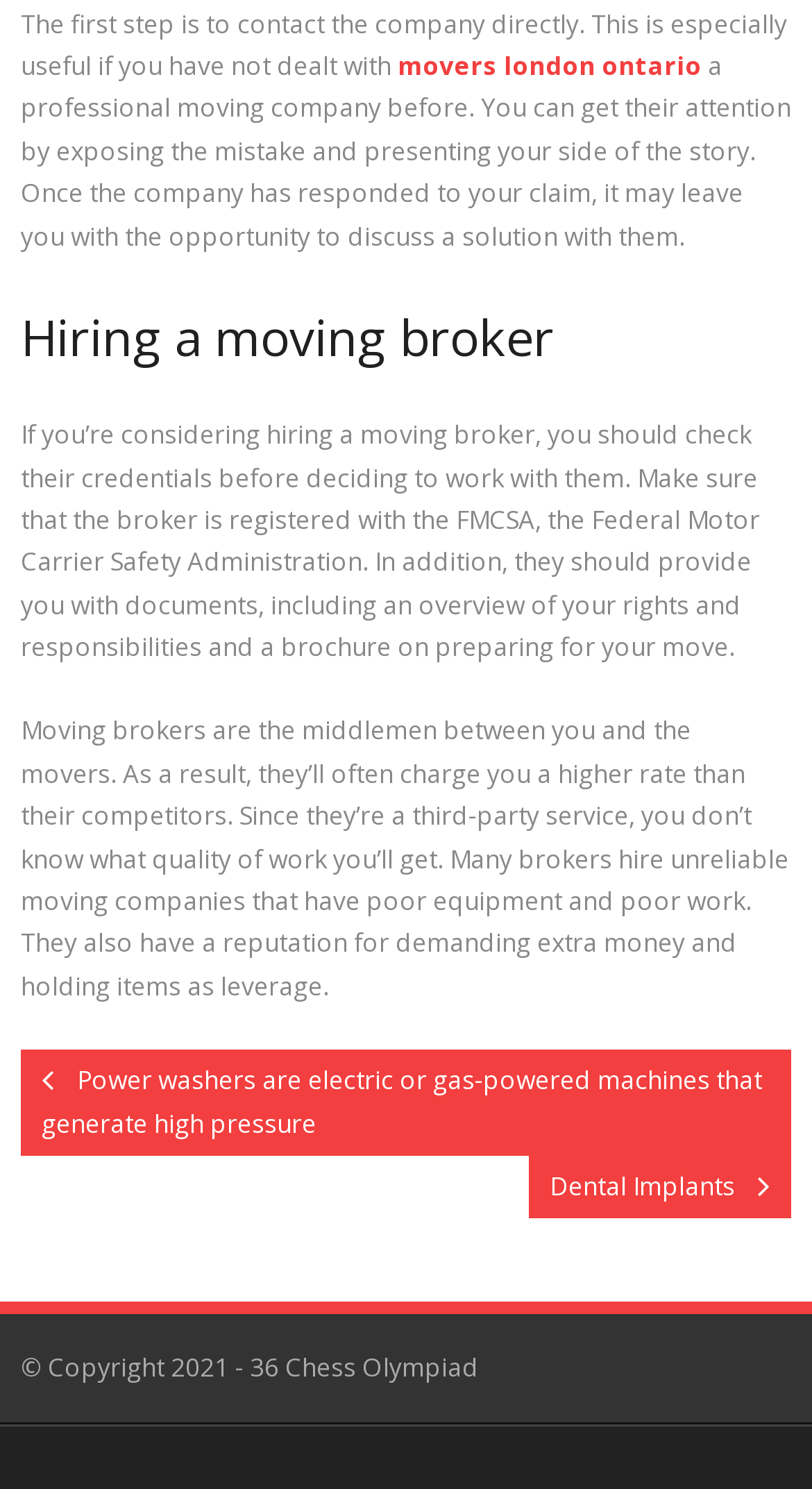Observe the image and answer the following question in detail: What is the topic of the article?

The topic of the article can be determined by reading the static text elements, which mention 'Hiring a moving broker', 'Moving brokers are the middlemen between you and the movers', and other related phrases. This suggests that the article is discussing the topic of moving brokers.